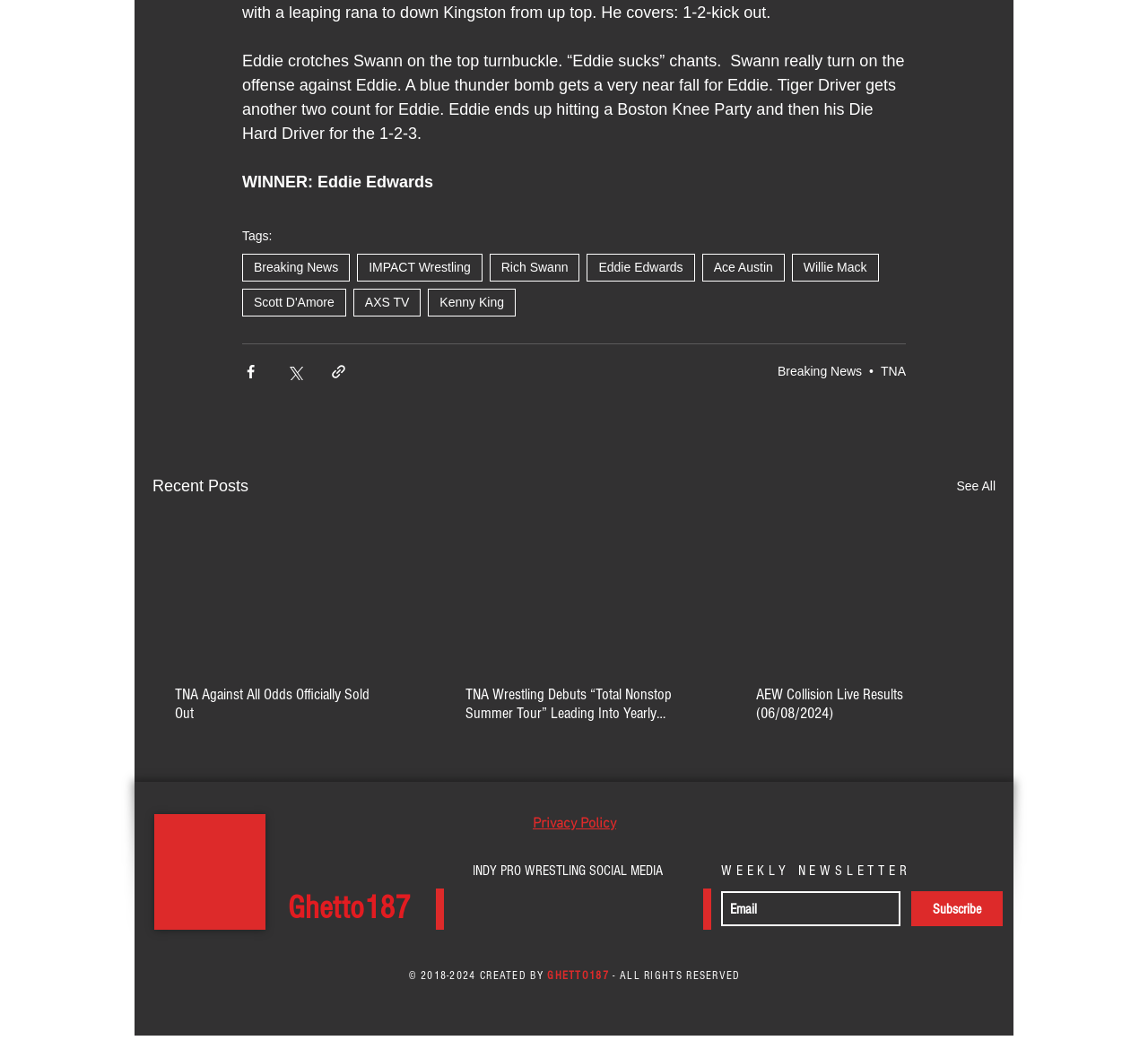What is the purpose of the textbox?
Please provide a detailed answer to the question.

The textbox is labeled 'Email' and is required, indicating that it is used to input an email address, likely for subscribing to a newsletter.